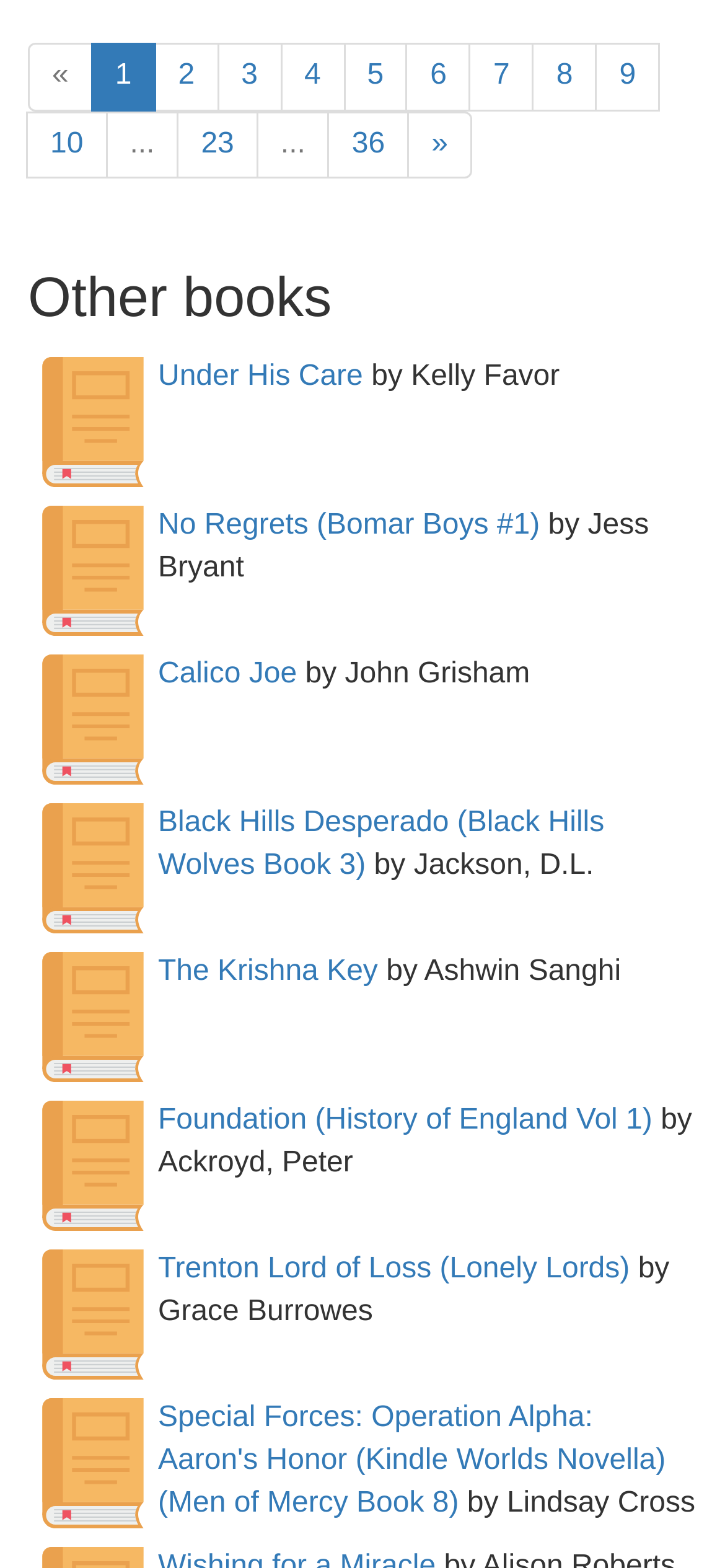Please answer the following question using a single word or phrase: 
What is the last book title on the webpage?

Special Forces: Operation Alpha: Aaron's Honor (Kindle Worlds Novella) (Men of Mercy Book 8)